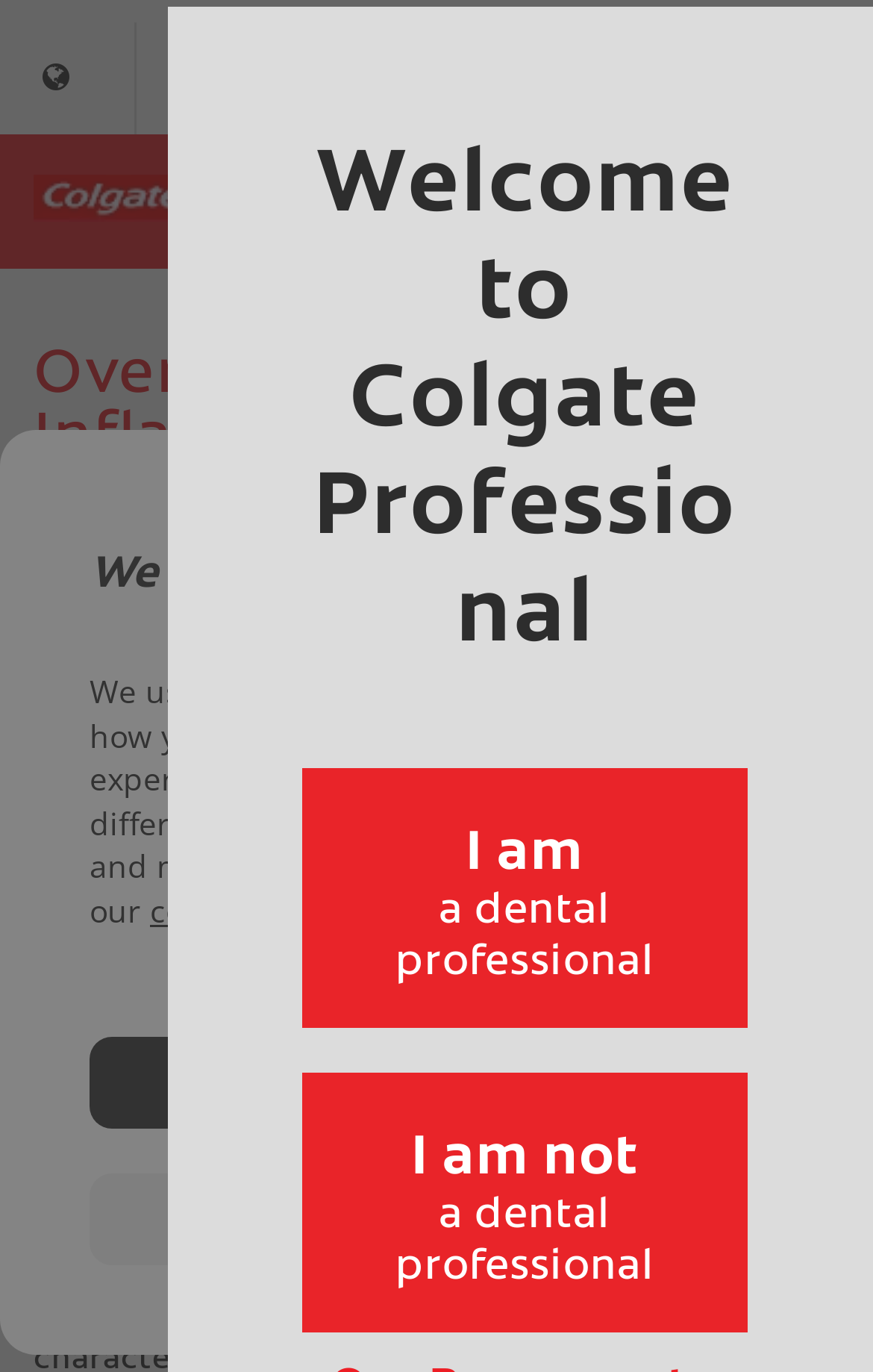What is the main topic of this webpage?
Provide a detailed answer to the question using information from the image.

Based on the heading 'Overview Of Oral Inflammation' and the static text 'Over the last 25 years, the field of periodontology has witnessed remarkable changes in the understanding of disease processes and their relationship to the body as a whole.', it is clear that the main topic of this webpage is oral inflammation.